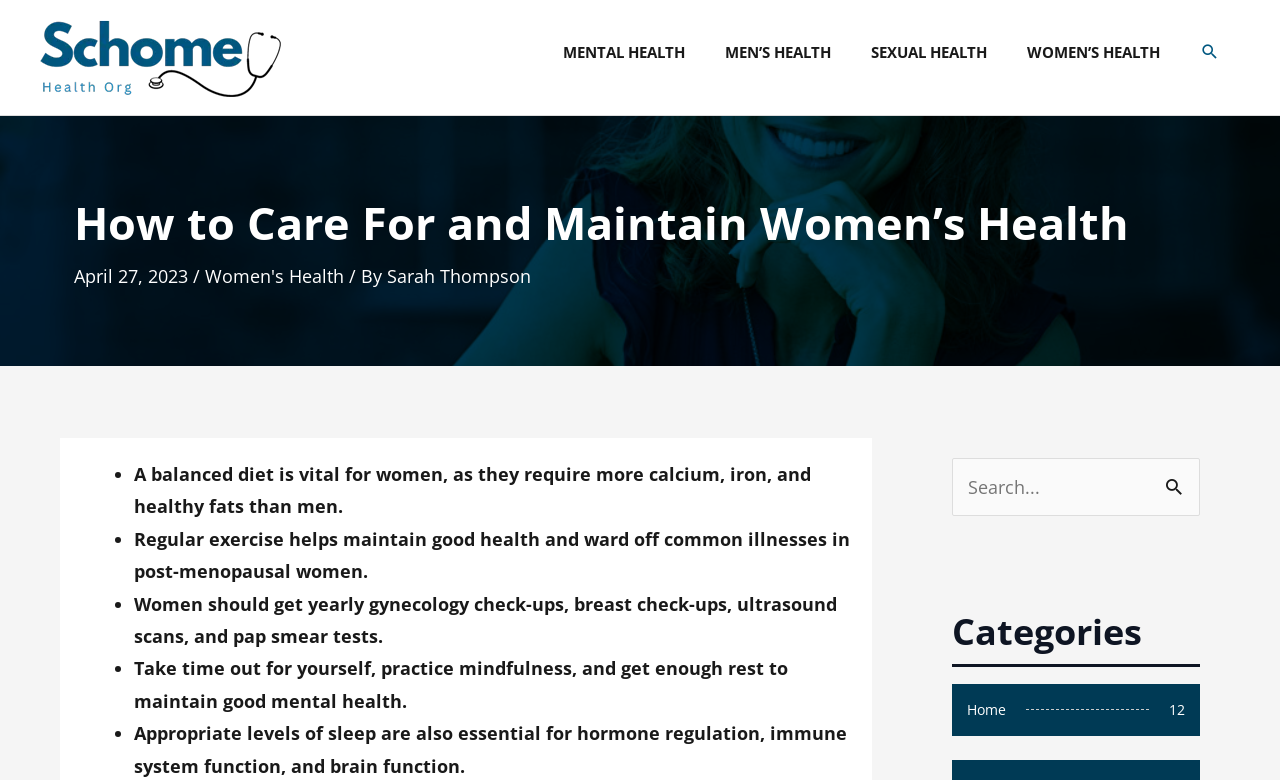What is the logo of this website?
Examine the image and give a concise answer in one word or a short phrase.

SC Home Health